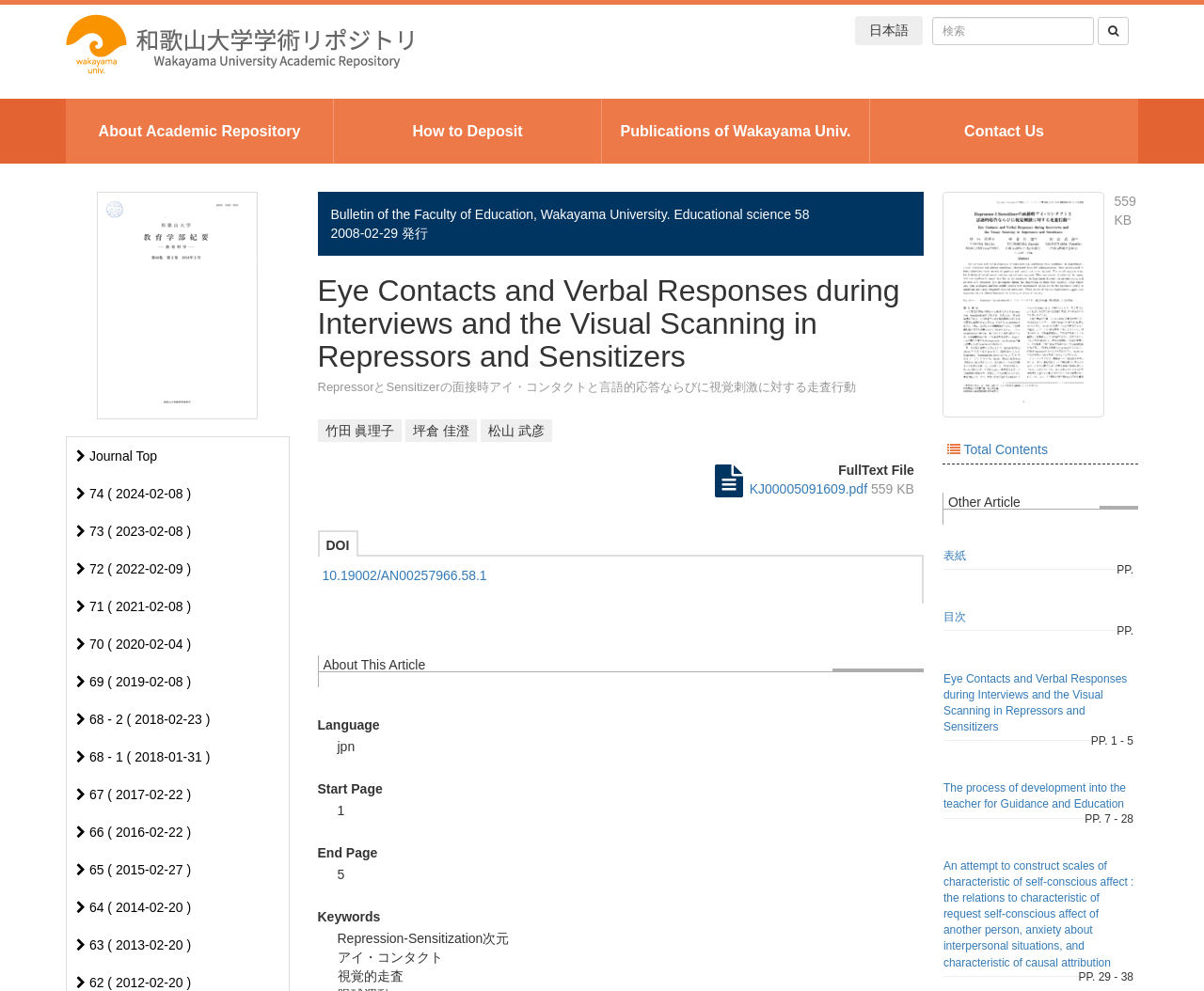Using the provided description: "About Academic Repository", find the bounding box coordinates of the corresponding UI element. The output should be four float numbers between 0 and 1, in the format [left, top, right, bottom].

[0.055, 0.1, 0.277, 0.165]